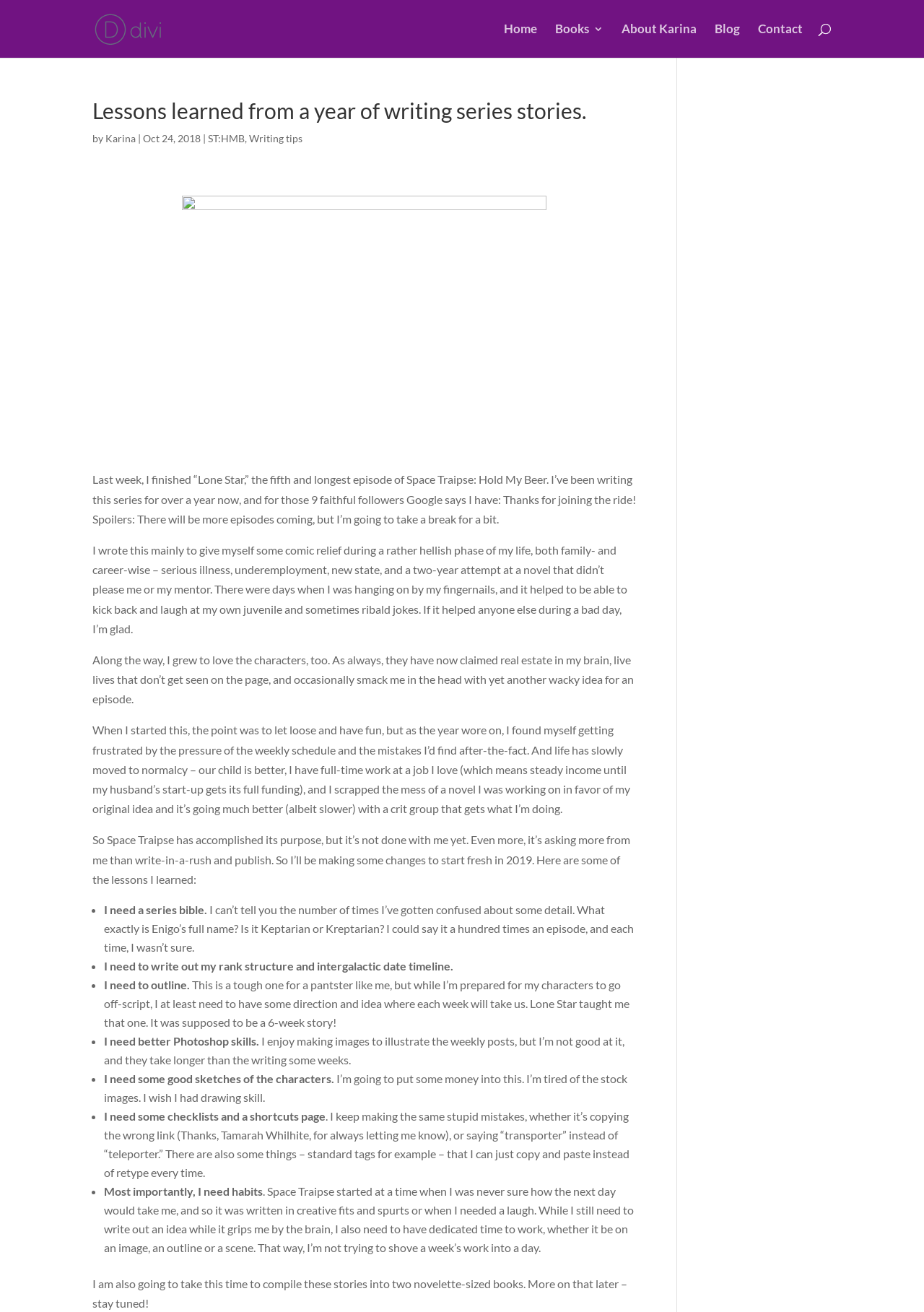Given the element description, predict the bounding box coordinates in the format (top-left x, top-left y, bottom-right x, bottom-right y), using floating point numbers between 0 and 1: About Karina

[0.673, 0.018, 0.754, 0.044]